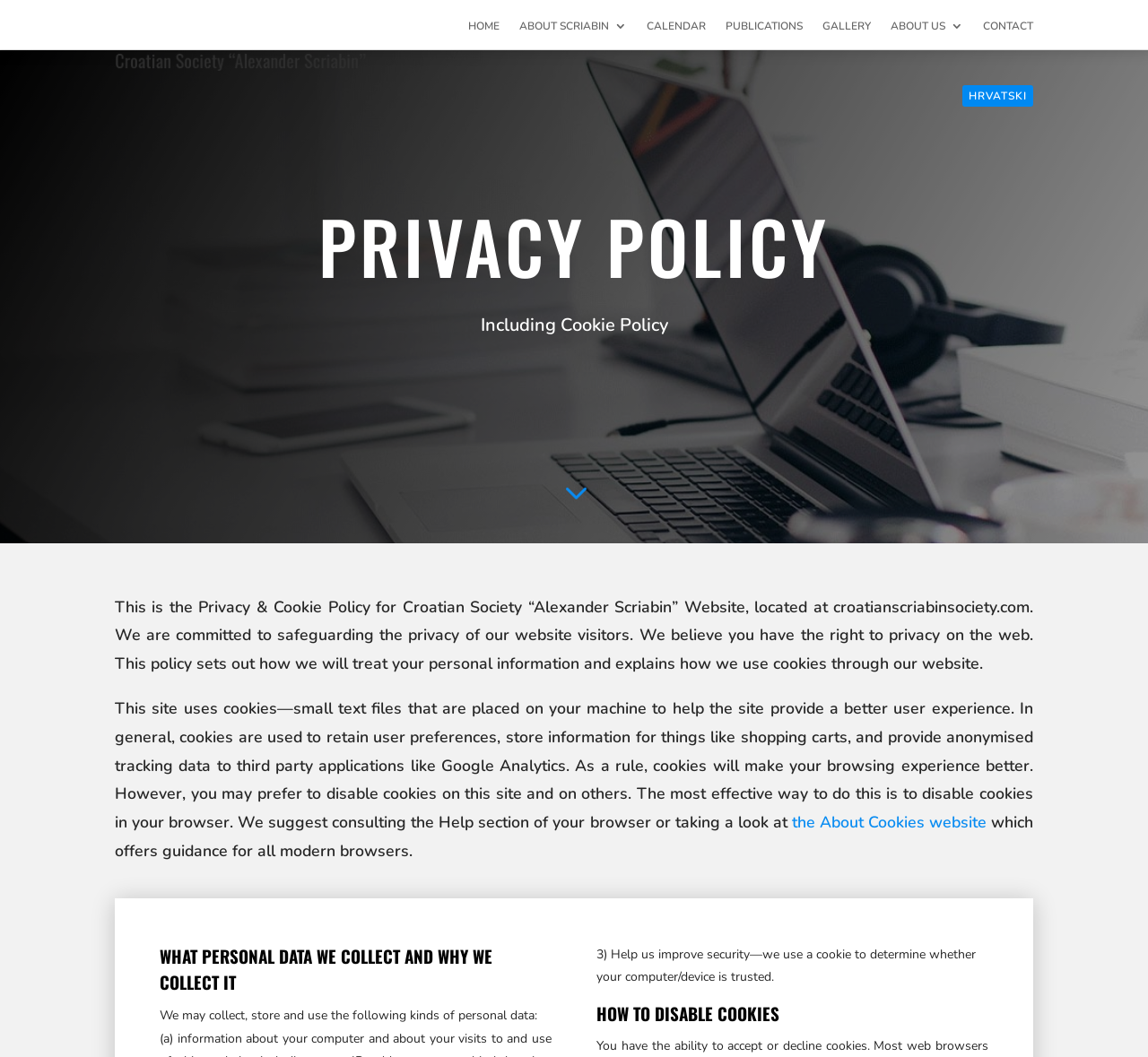Based on the image, please elaborate on the answer to the following question:
What kind of data may be collected by this website?

The webpage mentions that the website may collect, store and use various kinds of personal data, including data to help improve security, which is determined by a cookie to check whether the user's computer/device is trusted.